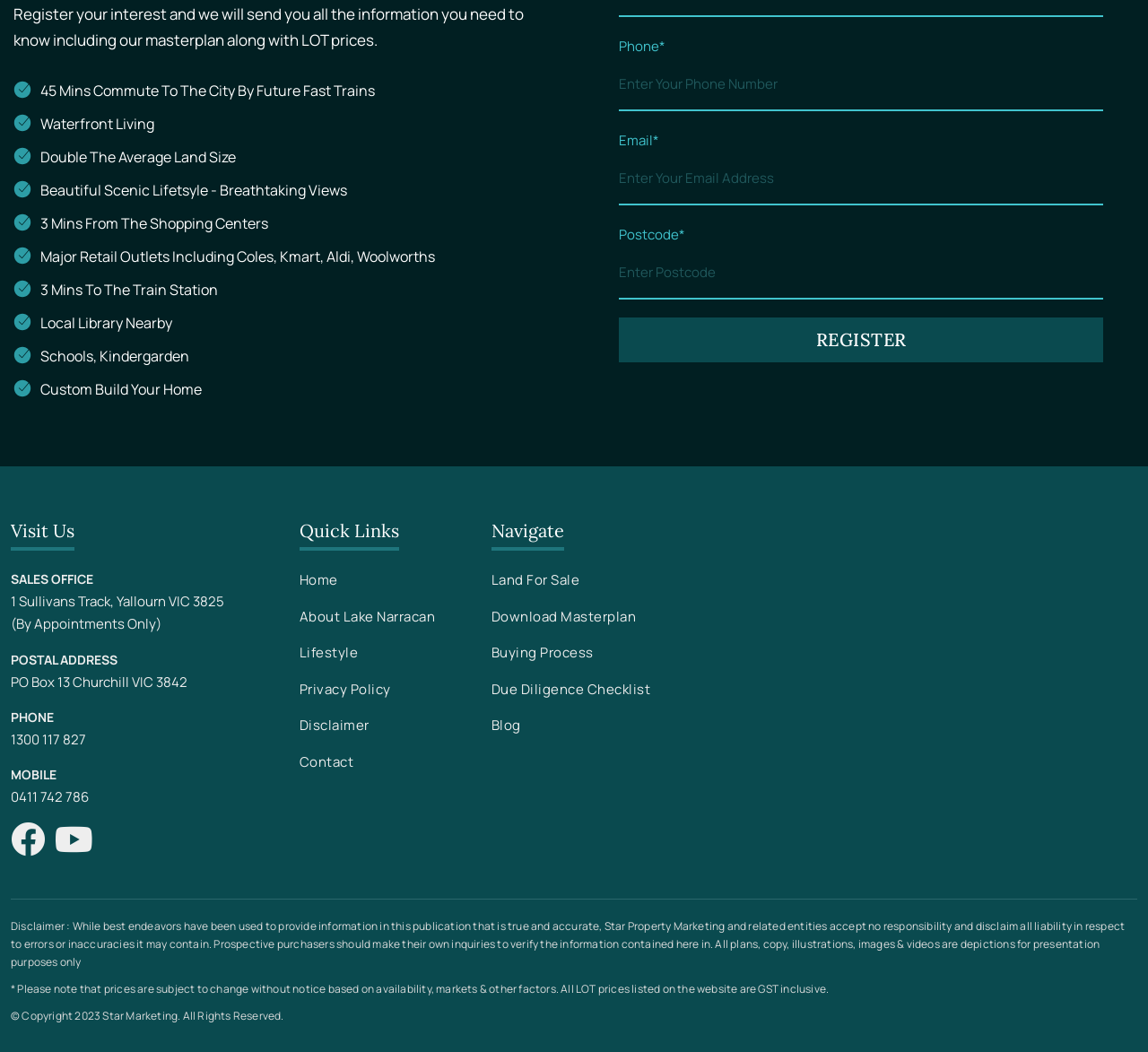What is the commute time to the city?
Please provide a comprehensive and detailed answer to the question.

The commute time to the city can be found in the top section of the webpage, where it is stated that it takes '45 Mins Commute To The City By Future Fast Trains'.